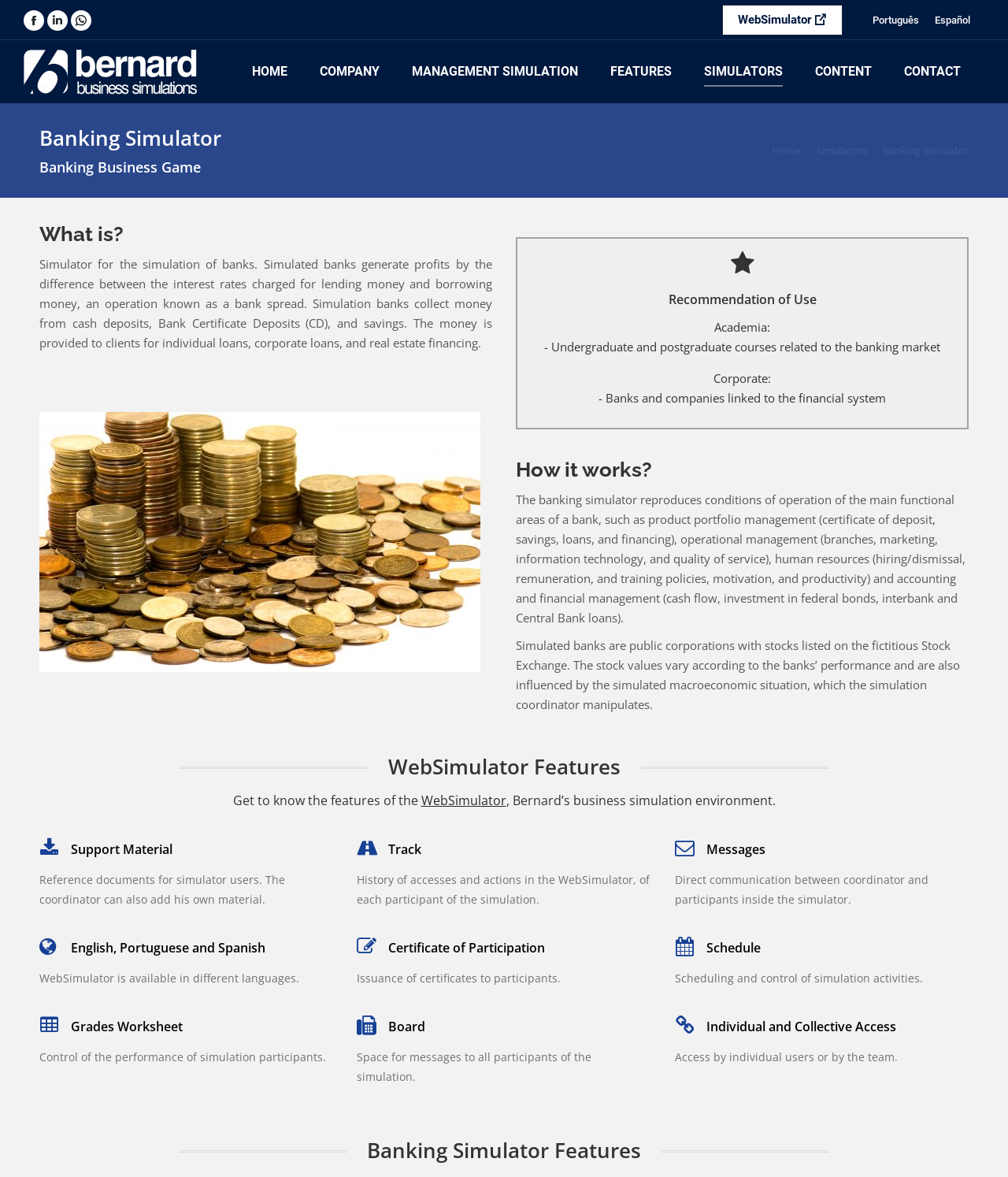Utilize the details in the image to give a detailed response to the question: What is the function of the 'Track' feature?

The function of the 'Track' feature is to provide a history of accesses and actions in the WebSimulator, as mentioned in the StaticText 'History of accesses and actions in the WebSimulator...' with bounding box coordinates [0.354, 0.741, 0.645, 0.77].